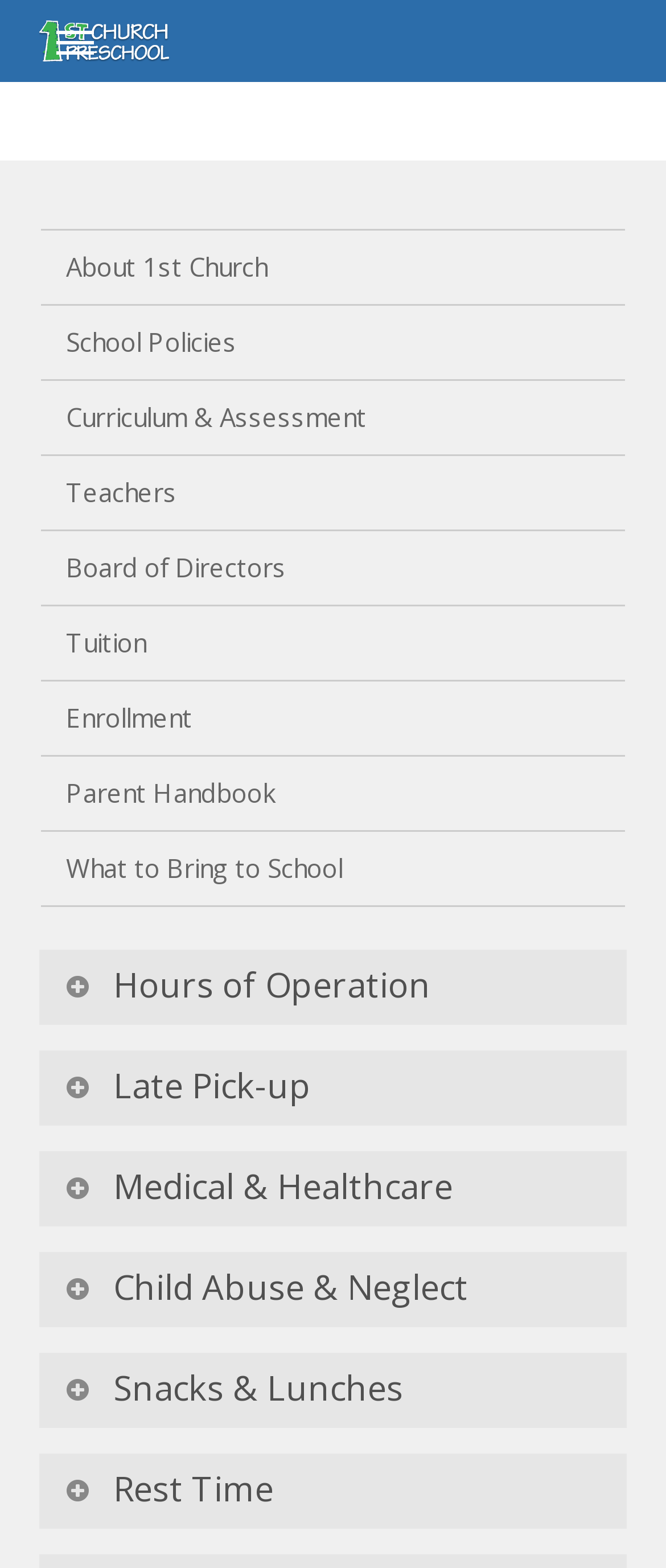Using the description "Hours of Operation", predict the bounding box of the relevant HTML element.

[0.06, 0.606, 0.94, 0.654]